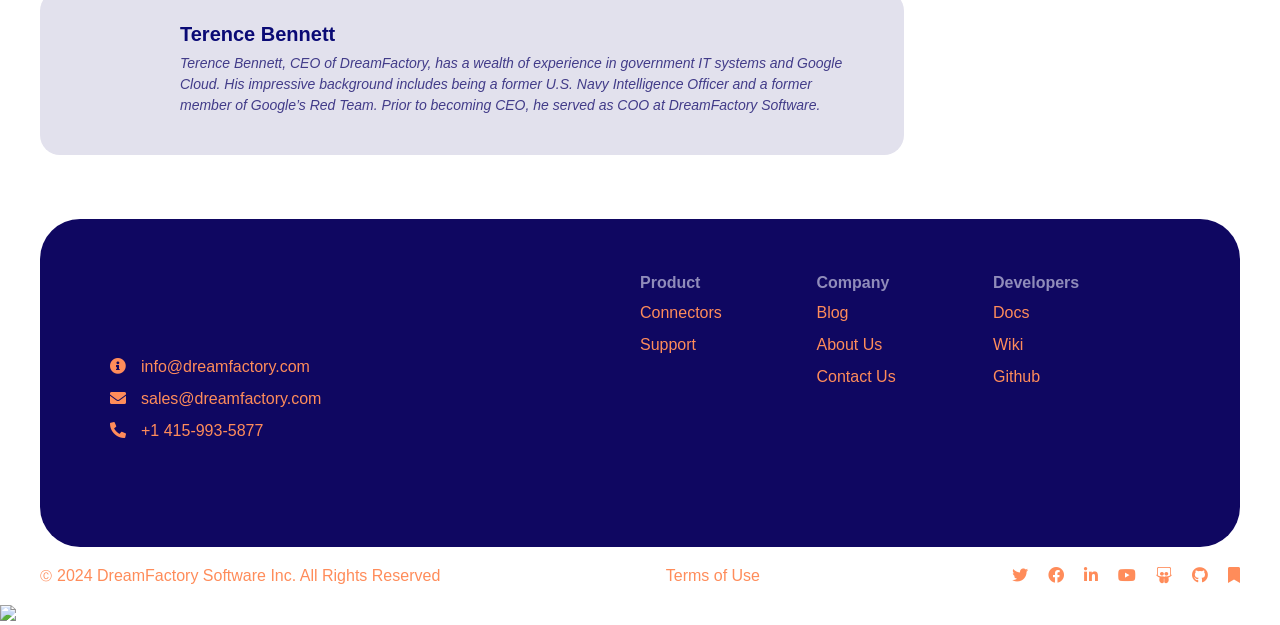What are the main categories listed on the webpage?
From the details in the image, provide a complete and detailed answer to the question.

The webpage contains several link elements with text such as 'Product', 'Connectors', 'Support', 'Company', 'Blog', 'About Us', 'Contact Us', and 'Developers', which are likely the main categories listed on the webpage.